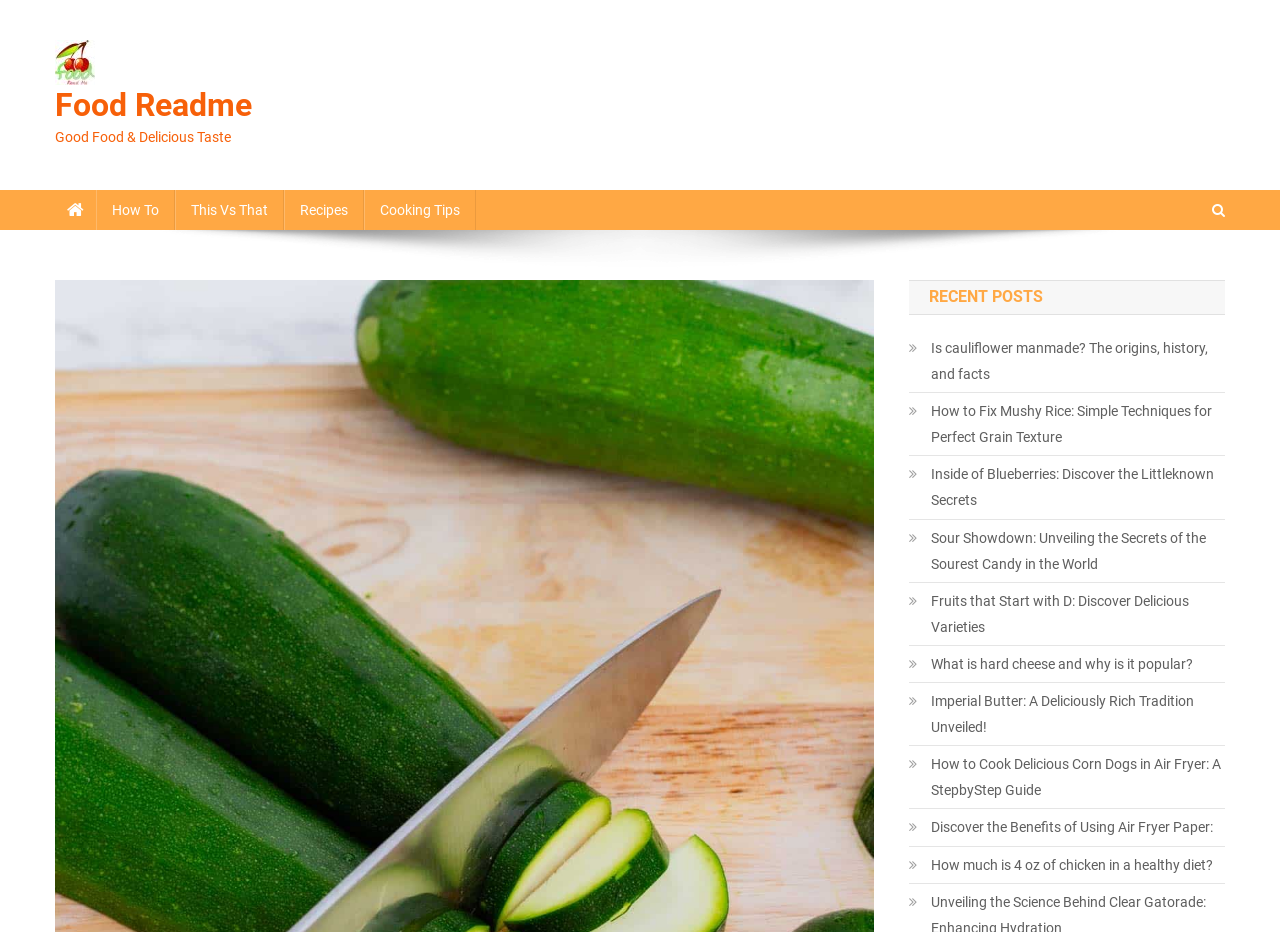Please reply with a single word or brief phrase to the question: 
How many recent posts are listed?

9